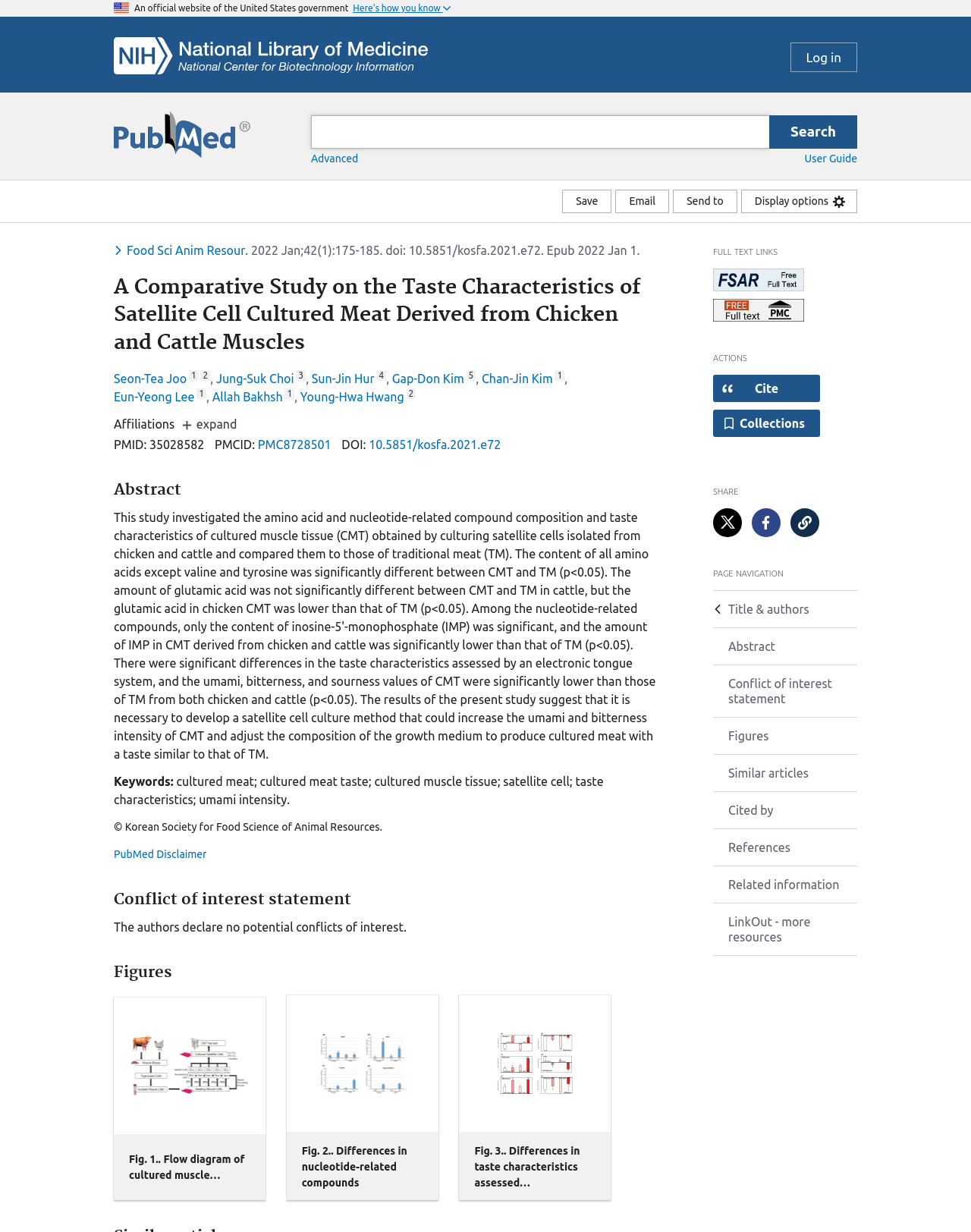Kindly determine the bounding box coordinates for the clickable area to achieve the given instruction: "Save the article".

[0.579, 0.154, 0.63, 0.173]